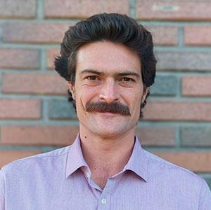Consider the image and give a detailed and elaborate answer to the question: 
What is the background of the image?

The caption describes the backdrop of the image as a textured brick wall, which complements Julián's thoughtful expression as he engages in his academic pursuits.